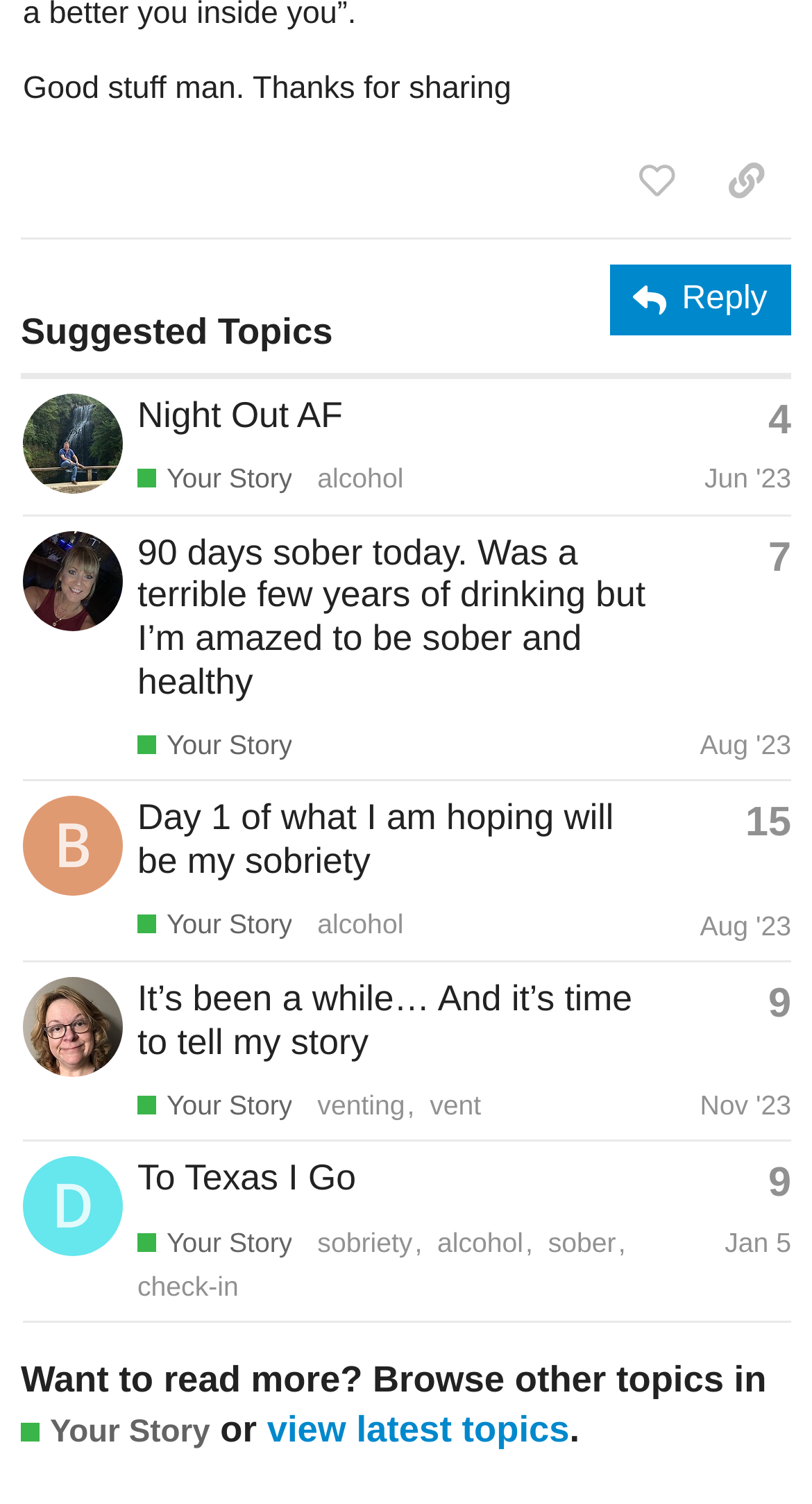Use a single word or phrase to answer the question:
What is the username of the author of the topic 'To Texas I Go'?

Daleb